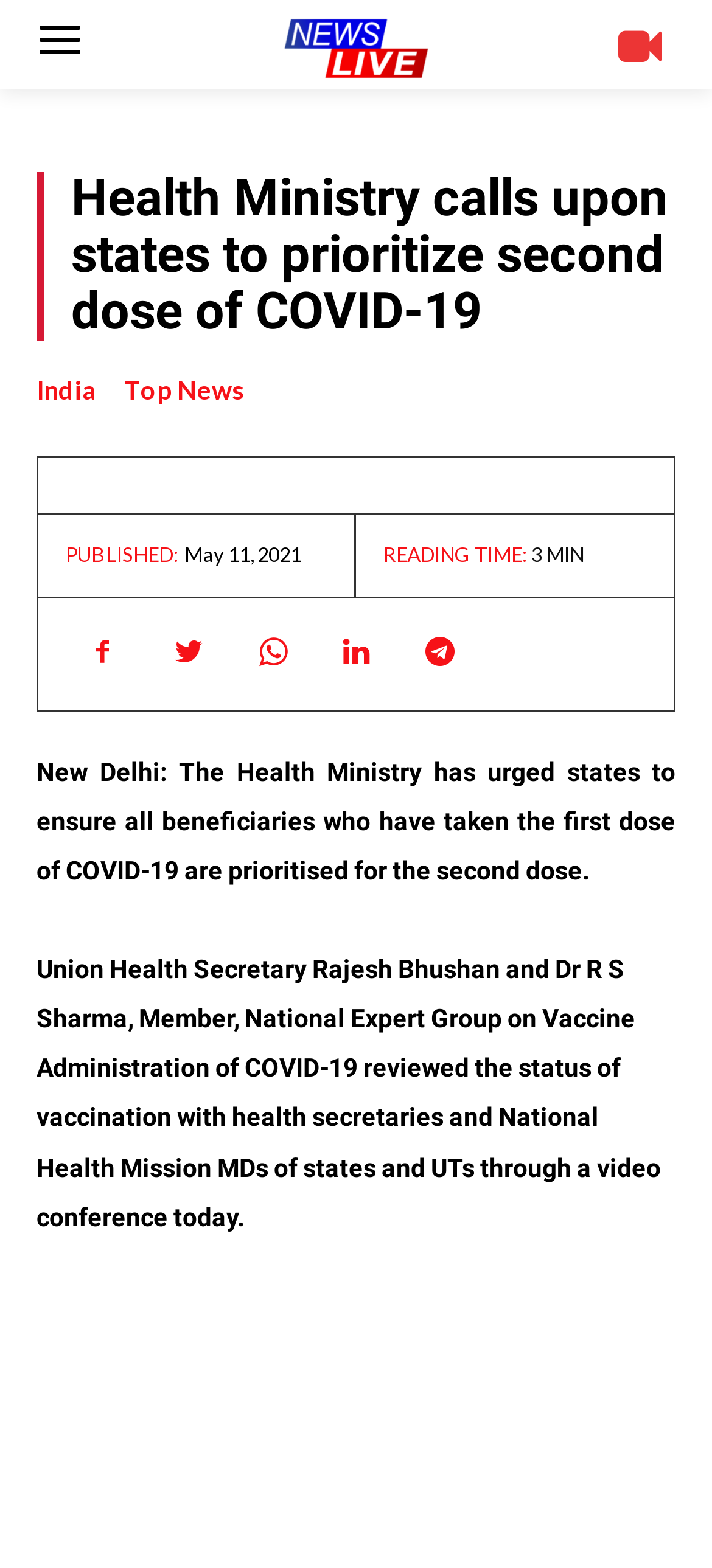What is the topic of the article?
Based on the image, answer the question with as much detail as possible.

The topic of the article is COVID-19 vaccination, as it discusses the Health Ministry's urge to states to prioritize the second dose of COVID-19 vaccination for beneficiaries who have taken the first dose.